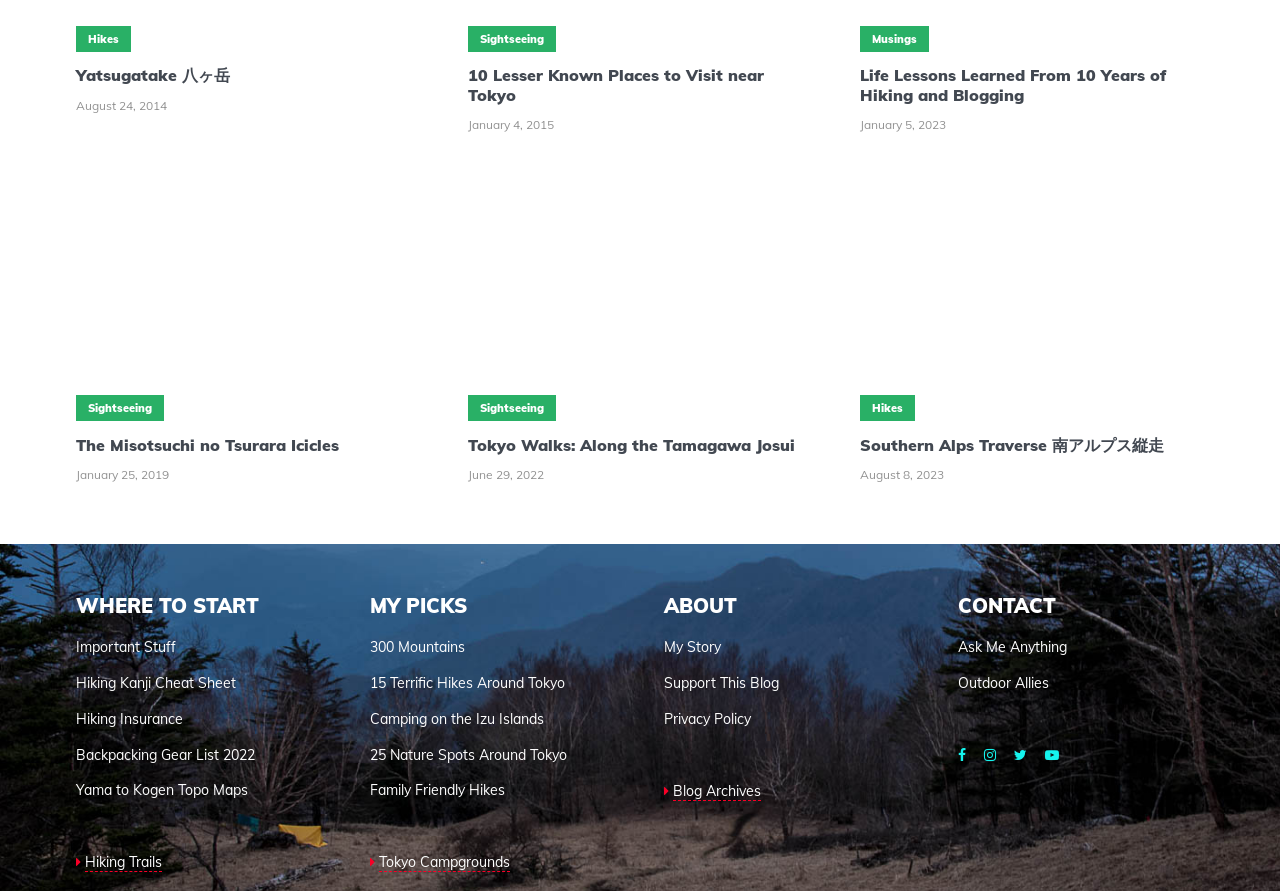What type of information is provided in the article sections?
Look at the screenshot and give a one-word or phrase answer.

Hiking trail information